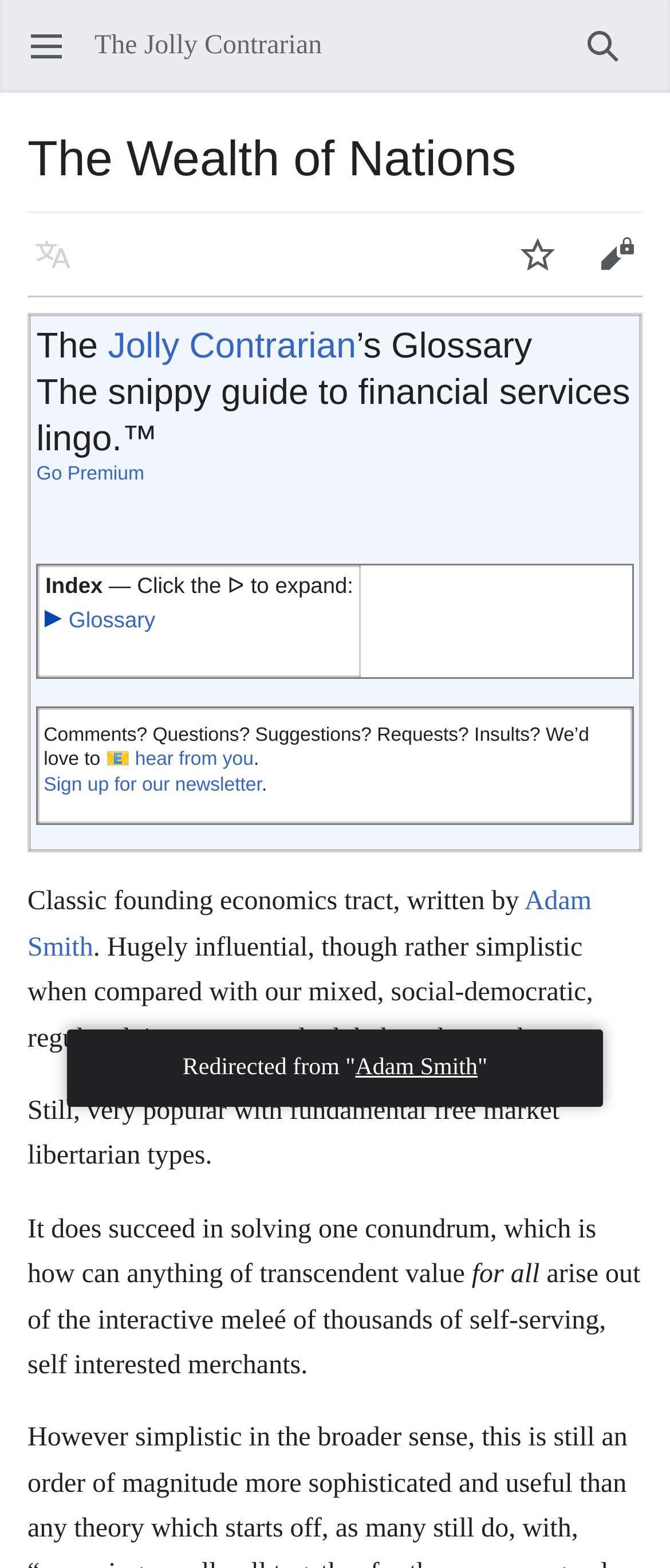Write a detailed summary of the webpage, including text, images, and layout.

The webpage is about "The Wealth of Nations" by Adam Smith, a classic founding economics tract. At the top left, there is a button to open the main menu, and at the top right, there is a search button. Below the search button, the title "The Wealth of Nations" is displayed prominently.

On the top navigation bar, there are several buttons, including "Language", "Watch", and "Edit". Below the navigation bar, there is a table with a single row and multiple columns. The first column contains a description of "The Jolly Contrarian's Glossary", which is a guide to financial services lingo. There are links to "Jolly Contrarian" and "Go Premium" within this description.

In the same column, there is a section that invites users to provide comments, questions, suggestions, or requests, and to sign up for a newsletter. There are links to "hear from you" and "Sign up for our newsletter" within this section.

The main content of the webpage starts below this table, with a brief description of "The Wealth of Nations" as a classic economics tract written by Adam Smith. The text describes the book as hugely influential but simplistic compared to modern markets. There are several paragraphs of text that discuss the book's significance and its relevance to free market libertarians.

At the bottom of the page, there is a status update section that indicates the page has been redirected from "Adam Smith". There is a link to "Adam Smith" within this section.